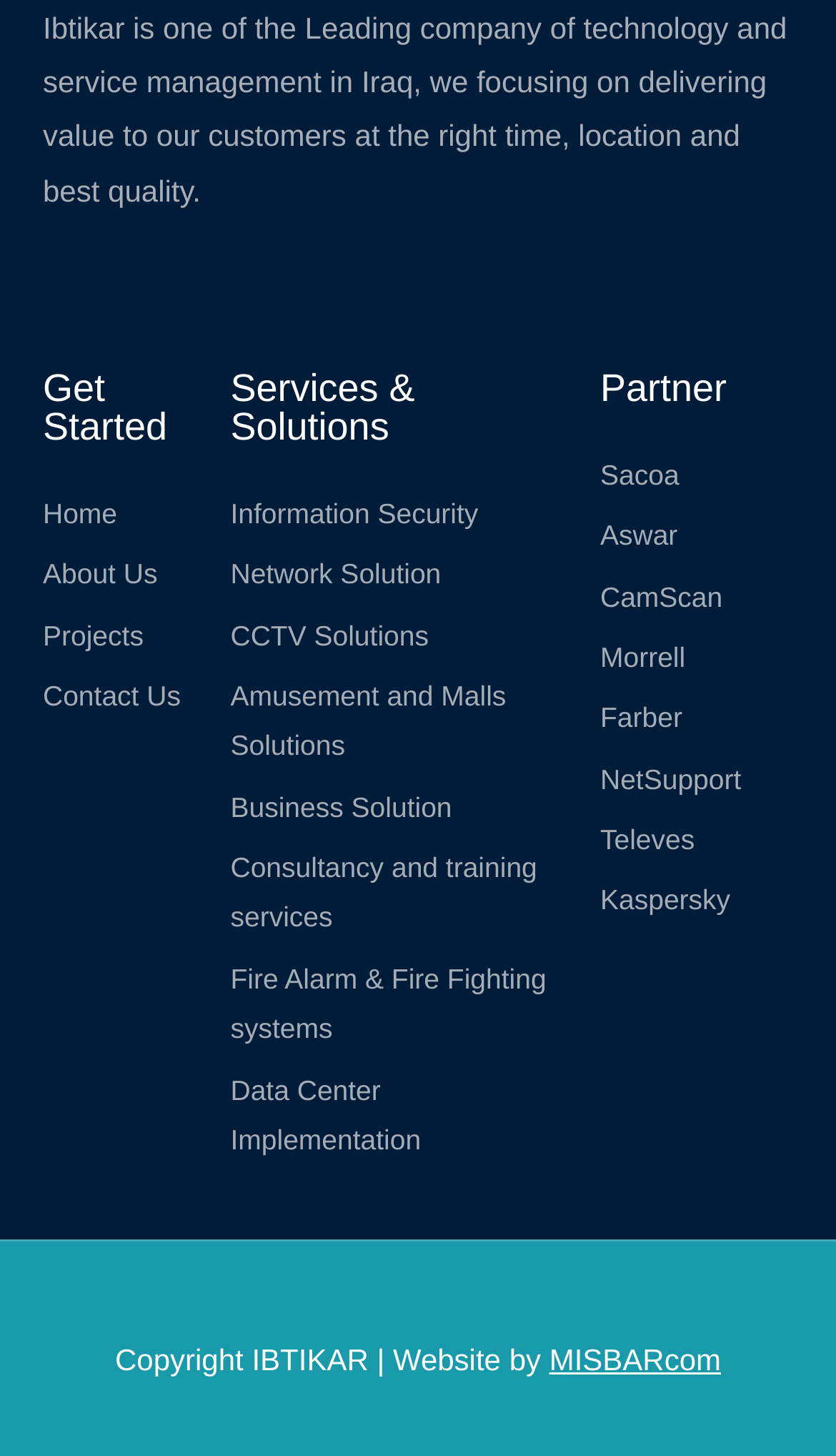Can you identify the bounding box coordinates of the clickable region needed to carry out this instruction: 'View About Us'? The coordinates should be four float numbers within the range of 0 to 1, stated as [left, top, right, bottom].

[0.051, 0.377, 0.276, 0.412]